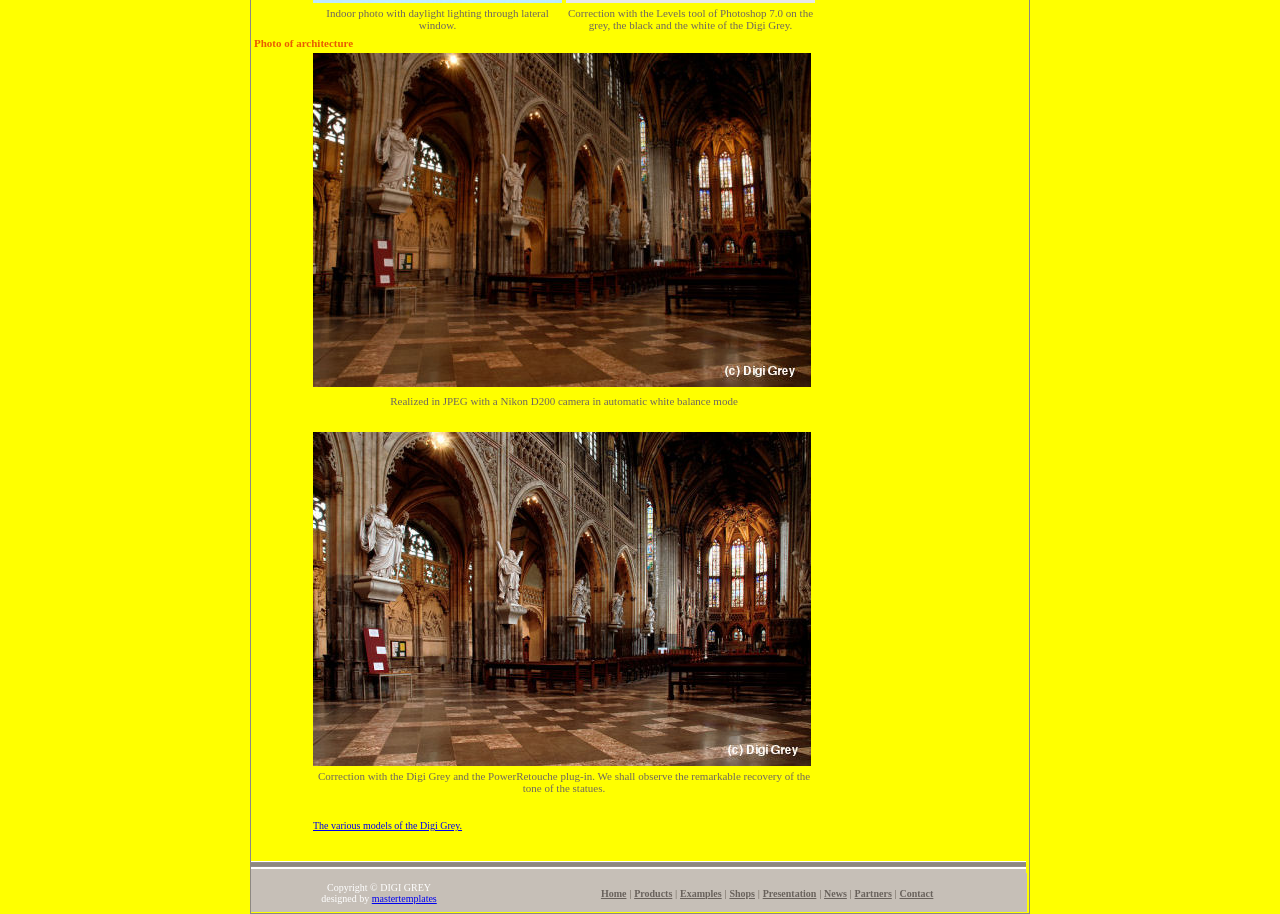Please specify the coordinates of the bounding box for the element that should be clicked to carry out this instruction: "Click the link to learn about the various models of the Digi Grey". The coordinates must be four float numbers between 0 and 1, formatted as [left, top, right, bottom].

[0.245, 0.897, 0.361, 0.909]